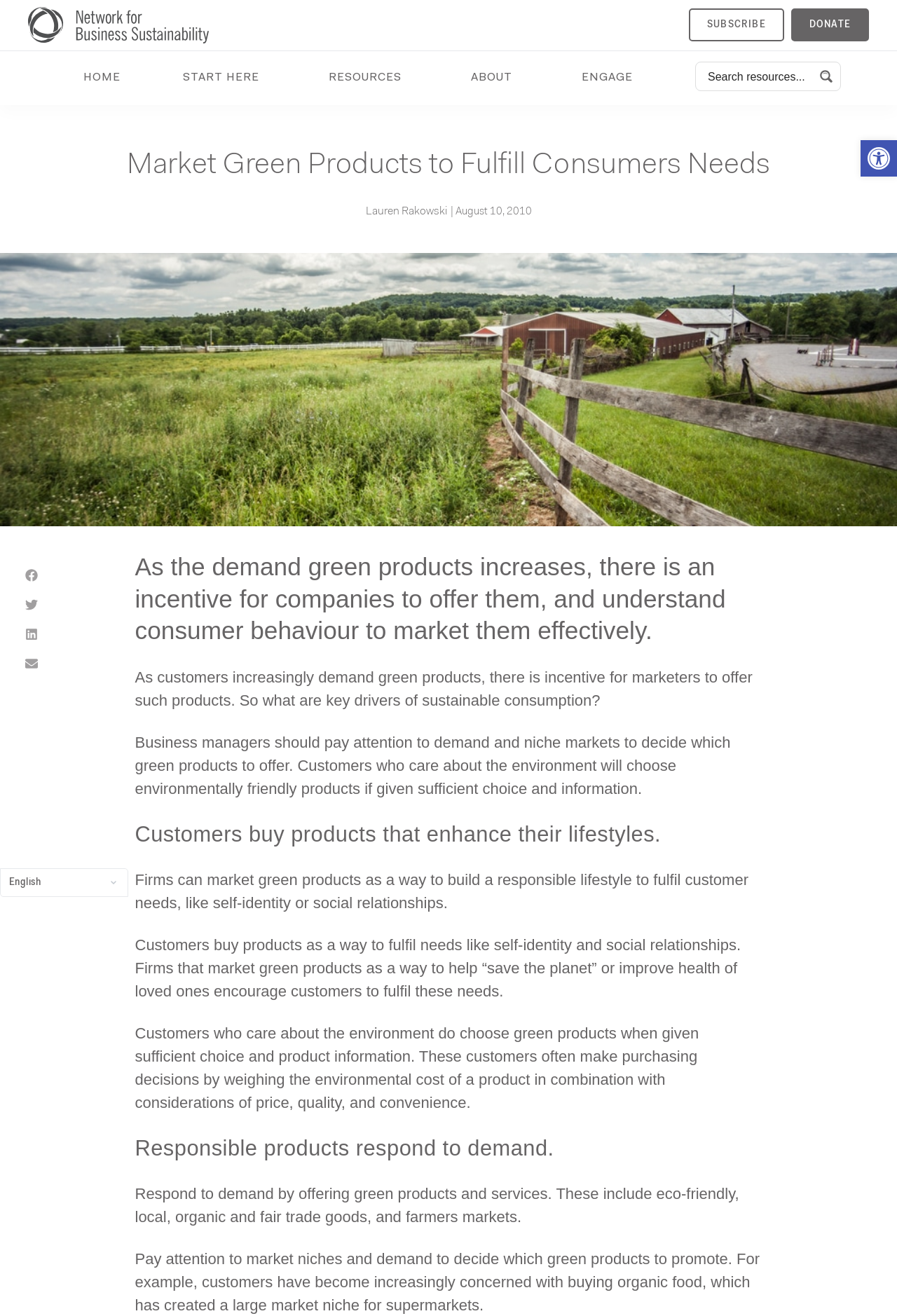Please pinpoint the bounding box coordinates for the region I should click to adhere to this instruction: "Select Language".

[0.0, 0.66, 0.143, 0.682]